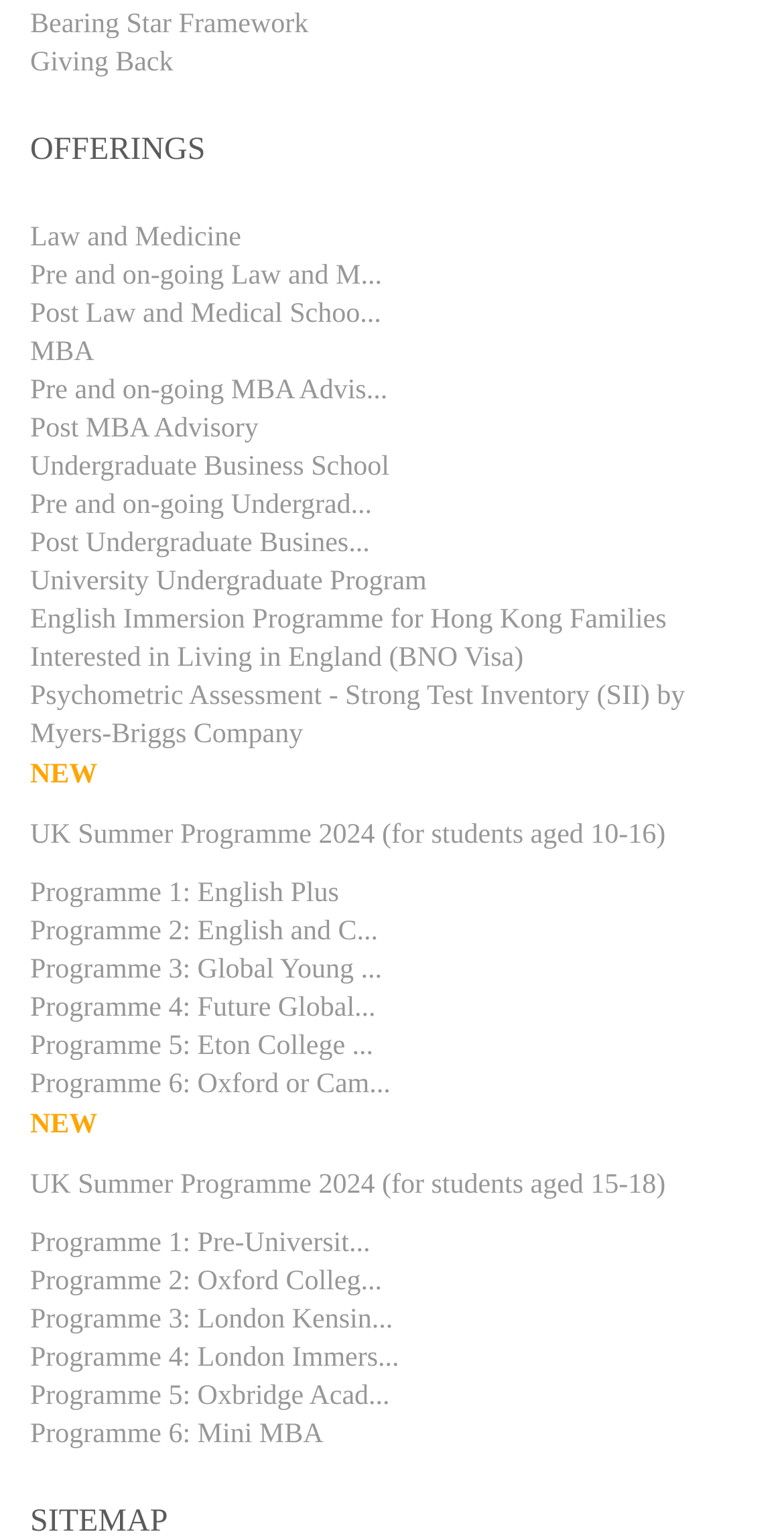Pinpoint the bounding box coordinates of the clickable element to carry out the following instruction: "Click on Bearing Star Framework."

[0.038, 0.004, 0.962, 0.029]